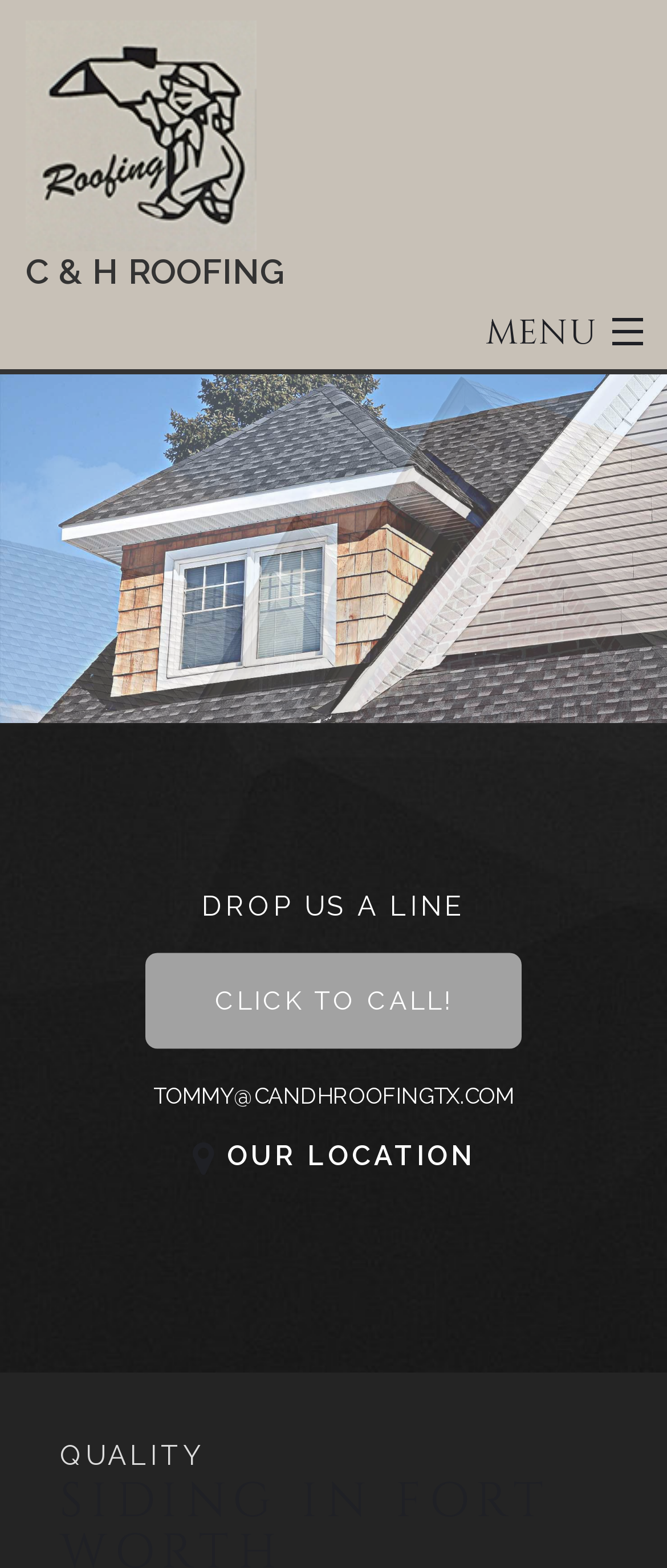Identify the bounding box for the given UI element using the description provided. Coordinates should be in the format (top-left x, top-left y, bottom-right x, bottom-right y) and must be between 0 and 1. Here is the description: C & H Roofing

[0.038, 0.16, 0.962, 0.186]